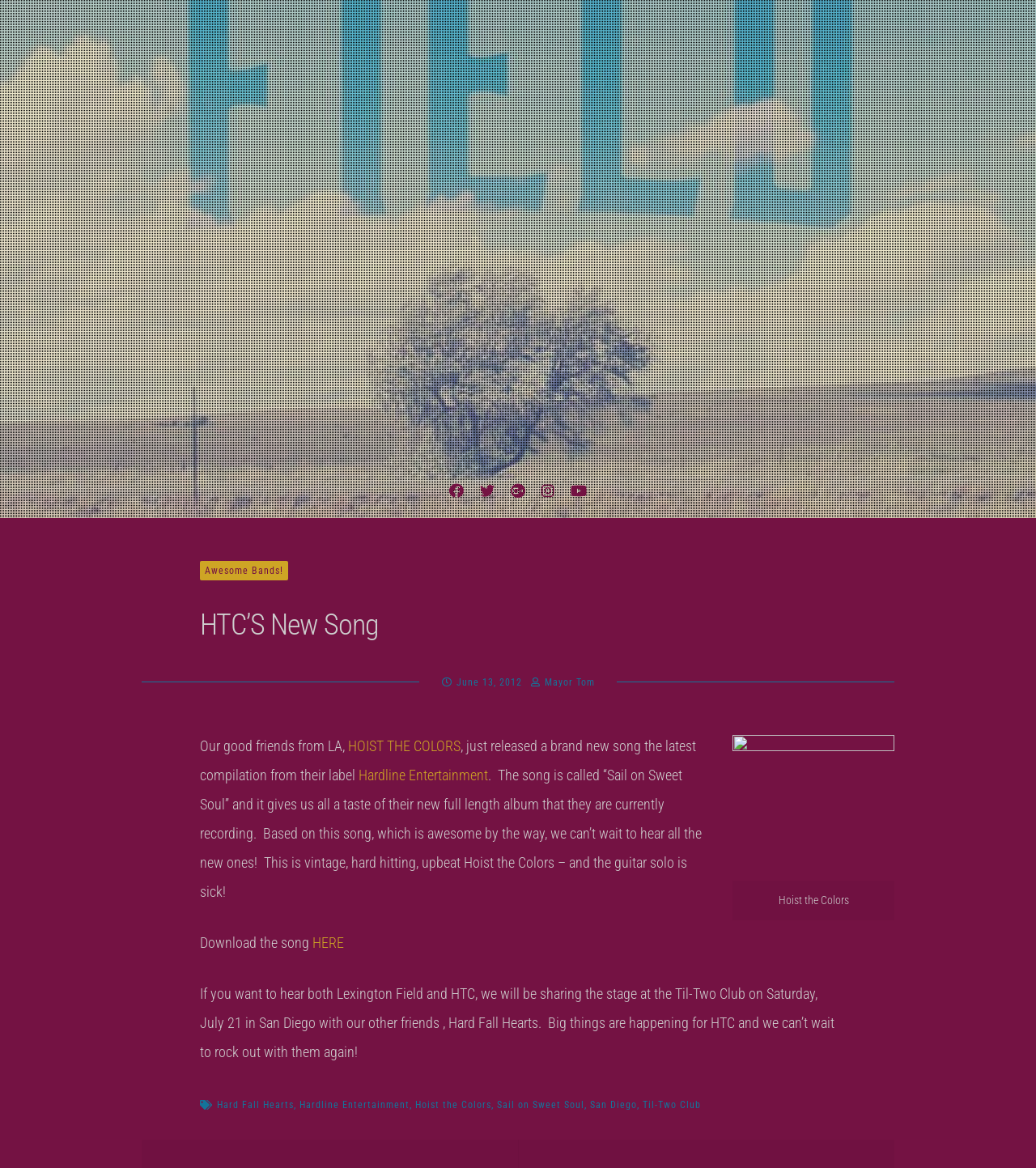Using floating point numbers between 0 and 1, provide the bounding box coordinates in the format (top-left x, top-left y, bottom-right x, bottom-right y). Locate the UI element described here: Hoist the Colors

[0.401, 0.941, 0.474, 0.951]